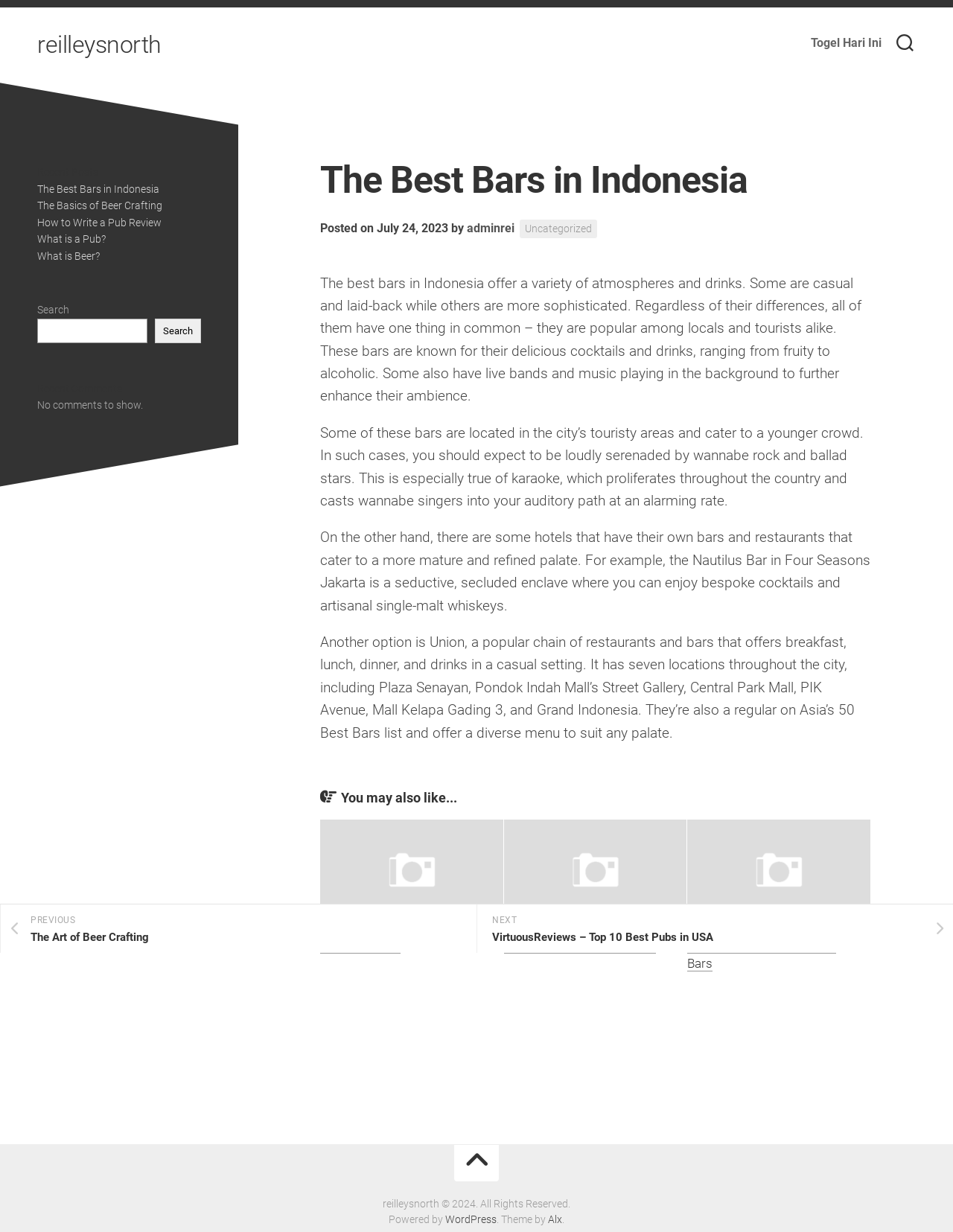Please determine the bounding box coordinates of the clickable area required to carry out the following instruction: "Click the 'NEXT' button". The coordinates must be four float numbers between 0 and 1, represented as [left, top, right, bottom].

[0.5, 0.734, 1.0, 0.773]